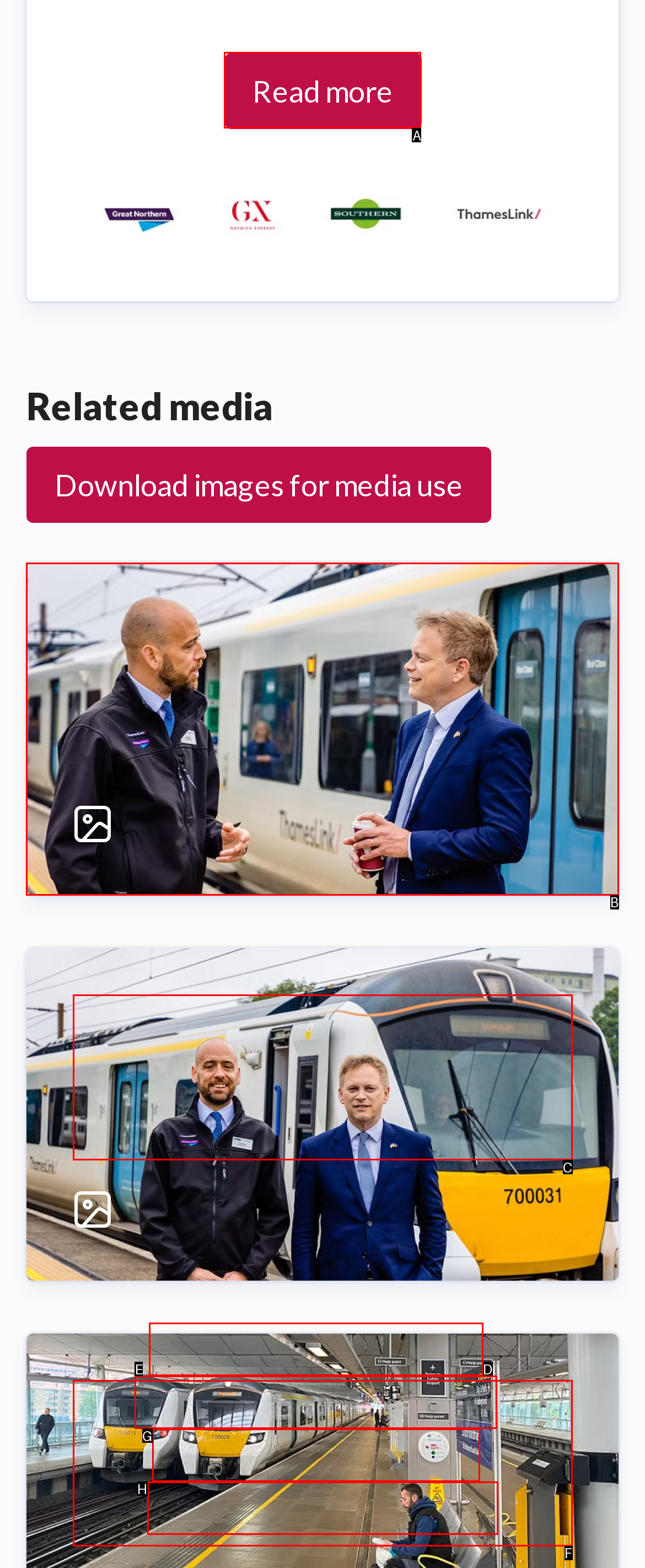Select the HTML element that needs to be clicked to perform the task: View the image of Tom Moran with Grant Shapps at Welwyn Garden City. Reply with the letter of the chosen option.

B